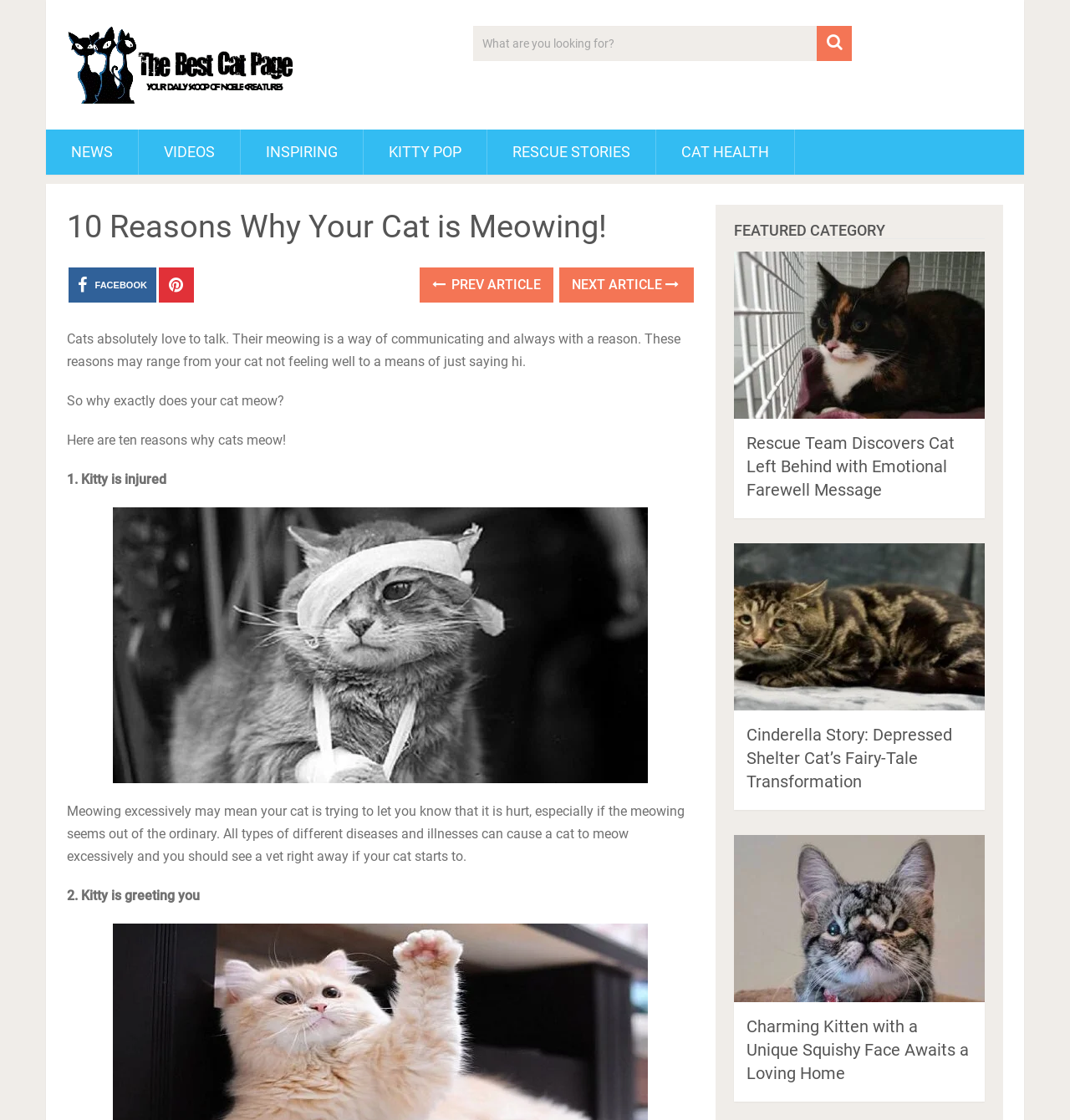What is the purpose of the searchbox?
Please answer the question as detailed as possible.

The searchbox is located at the top of the webpage with a placeholder text 'What are you looking for?', which suggests that its purpose is to allow users to search for specific content or articles within the webpage.